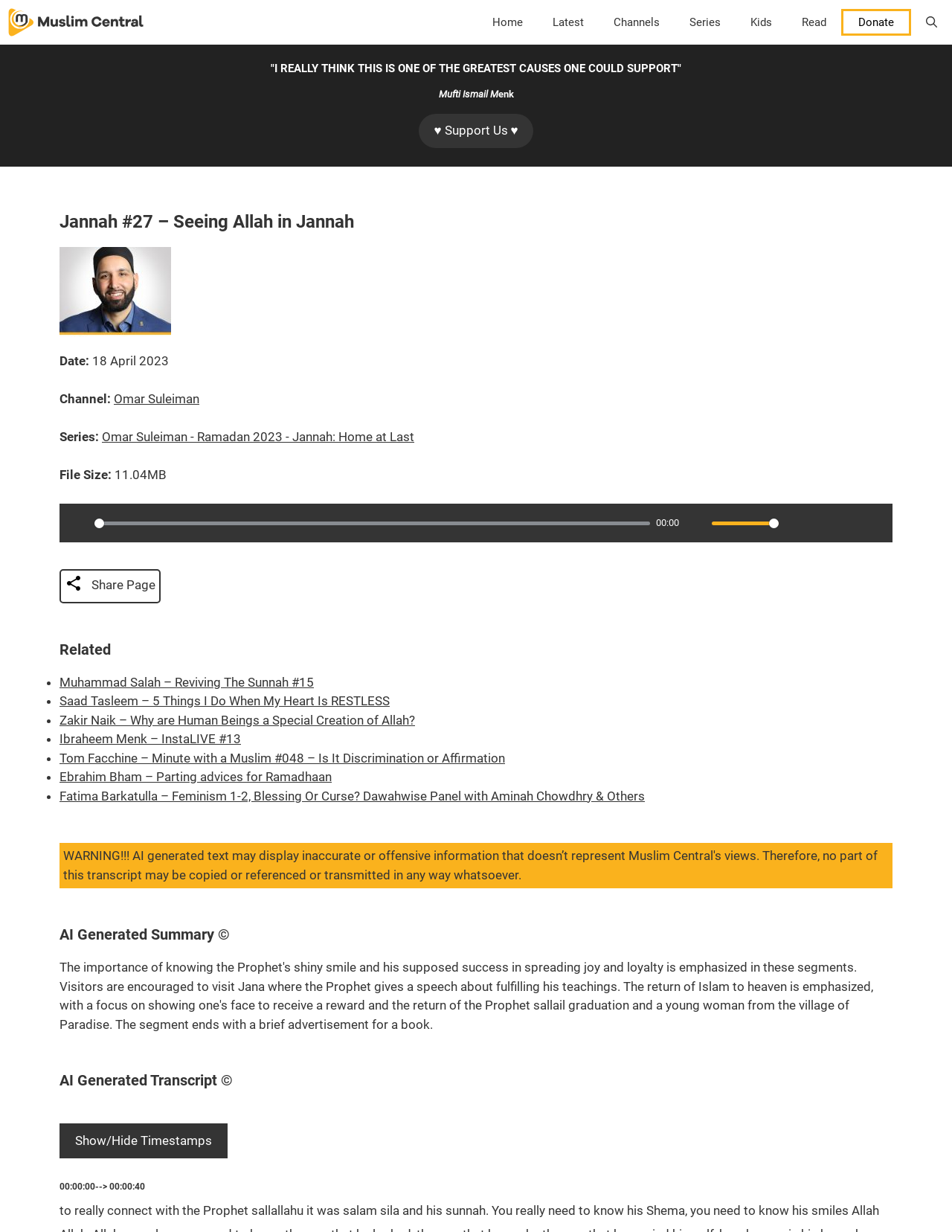What is the topic of the related lecture 'Muhammad Salah – Reviving The Sunnah #15'?
Examine the webpage screenshot and provide an in-depth answer to the question.

I determined the answer by looking at the link 'Muhammad Salah – Reviving The Sunnah #15' in the 'Related' section, which suggests that the topic of the related lecture is 'Reviving The Sunnah'.